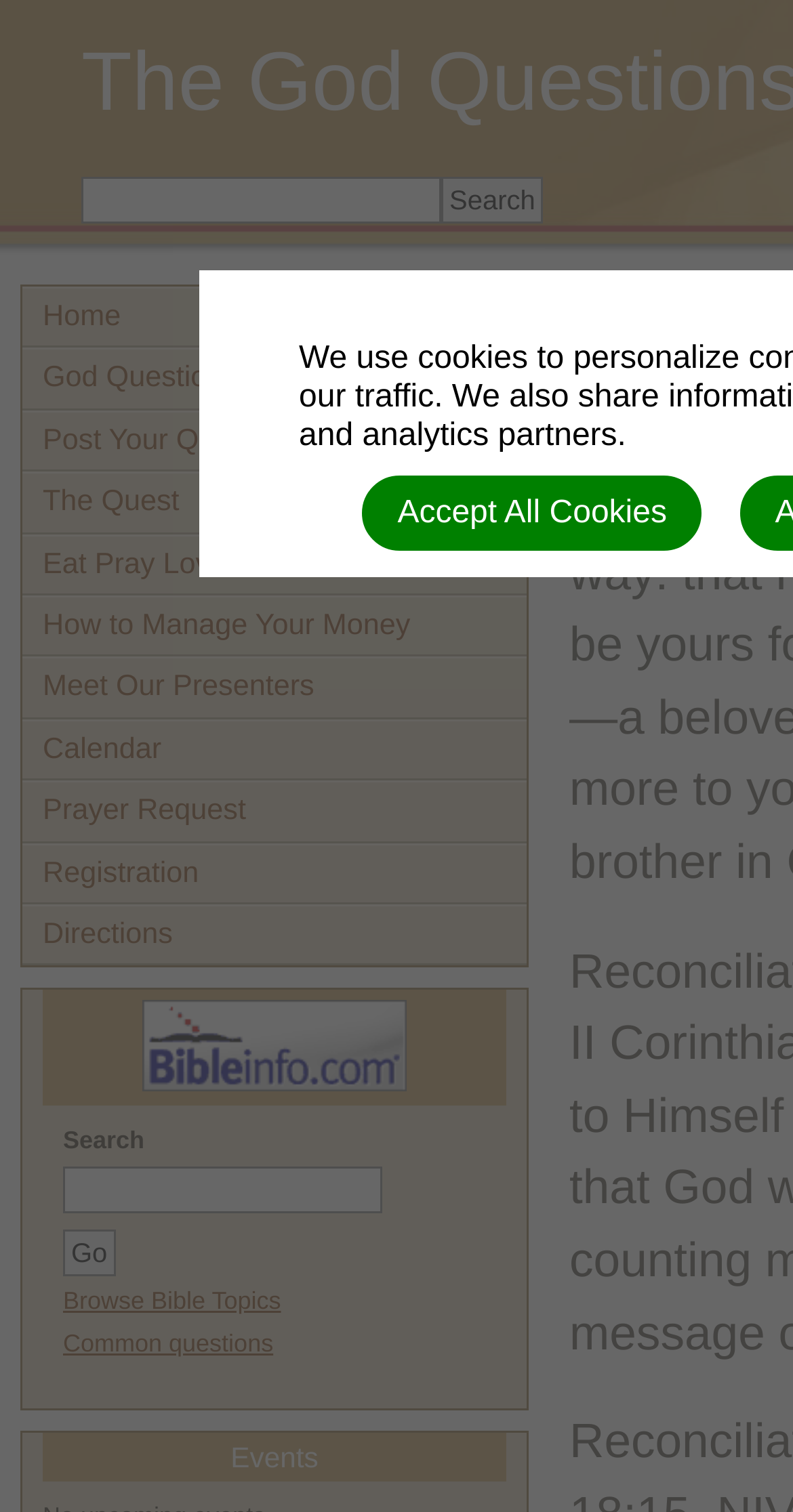Locate the bounding box coordinates of the clickable area needed to fulfill the instruction: "Click the 'Disclaimer' link".

None